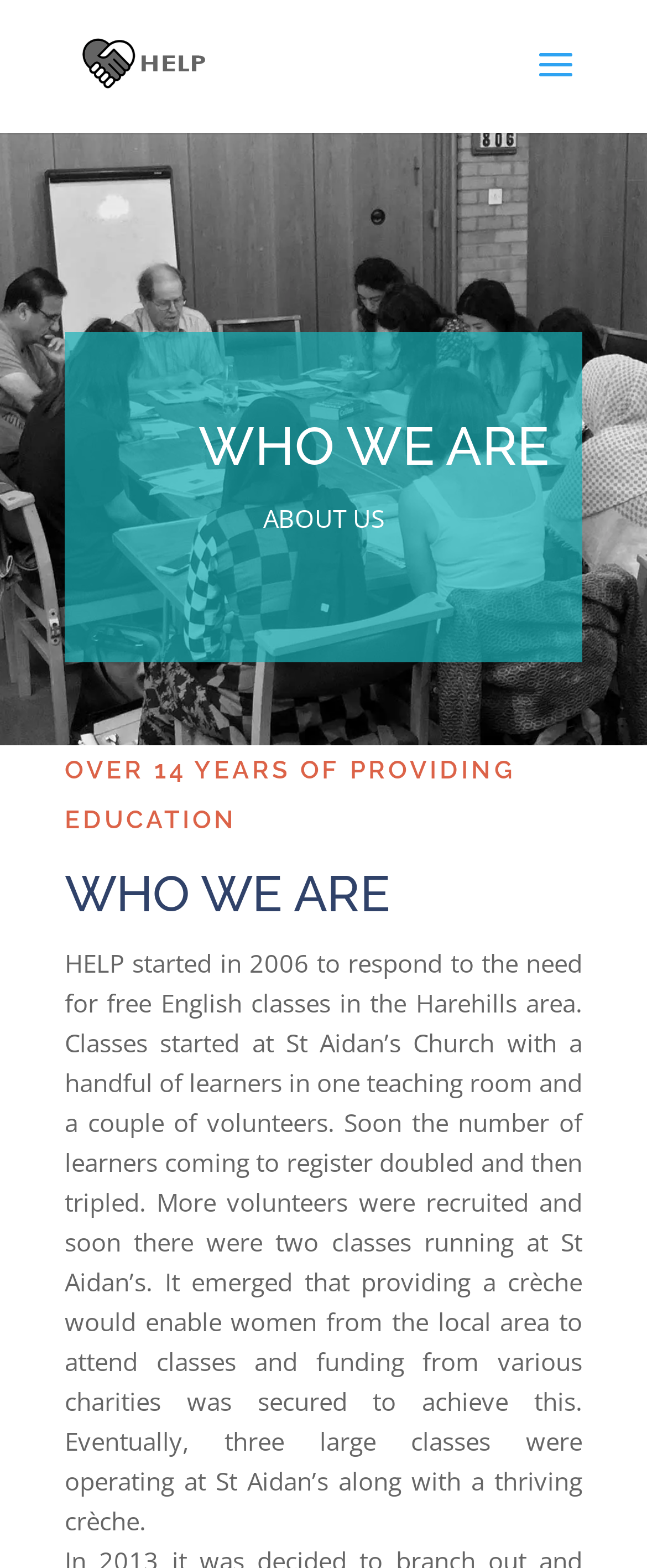What was provided to enable women to attend classes?
By examining the image, provide a one-word or phrase answer.

Crèche